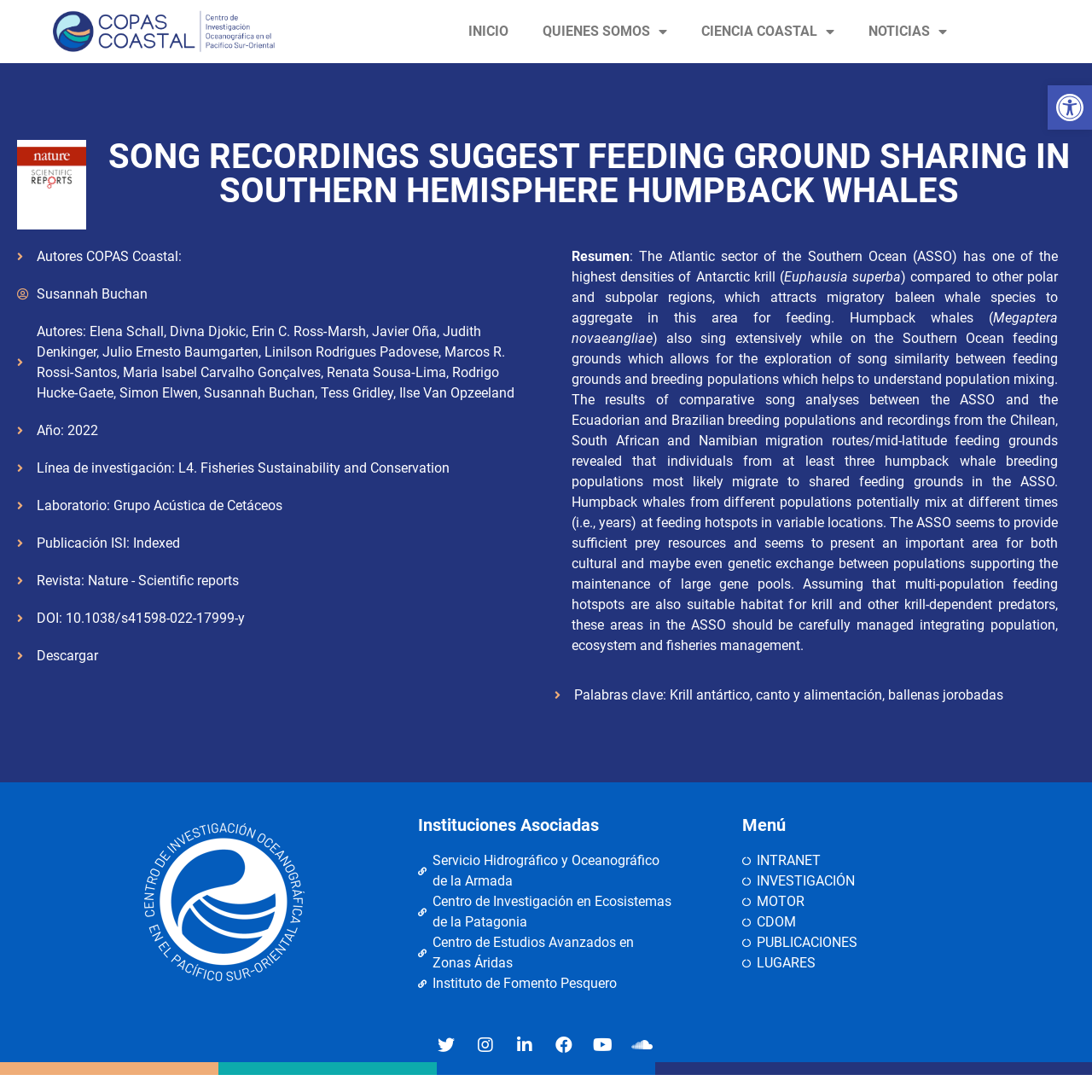Identify the bounding box coordinates of the area you need to click to perform the following instruction: "Open accessibility tools".

[0.959, 0.078, 1.0, 0.119]